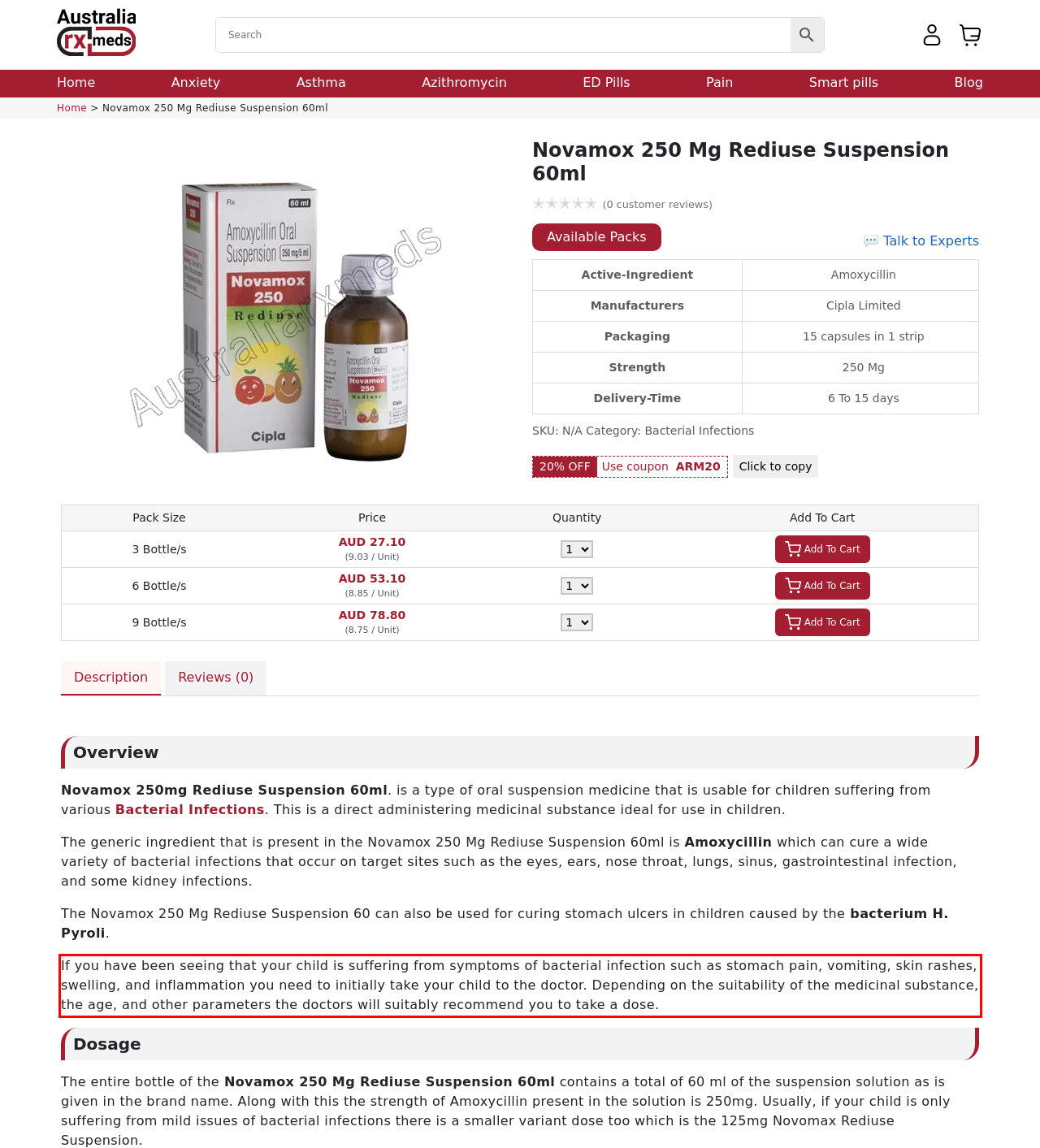Using the provided screenshot of a webpage, recognize and generate the text found within the red rectangle bounding box.

If you have been seeing that your child is suffering from symptoms of bacterial infection such as stomach pain, vomiting, skin rashes, swelling, and inflammation you need to initially take your child to the doctor. Depending on the suitability of the medicinal substance, the age, and other parameters the doctors will suitably recommend you to take a dose.